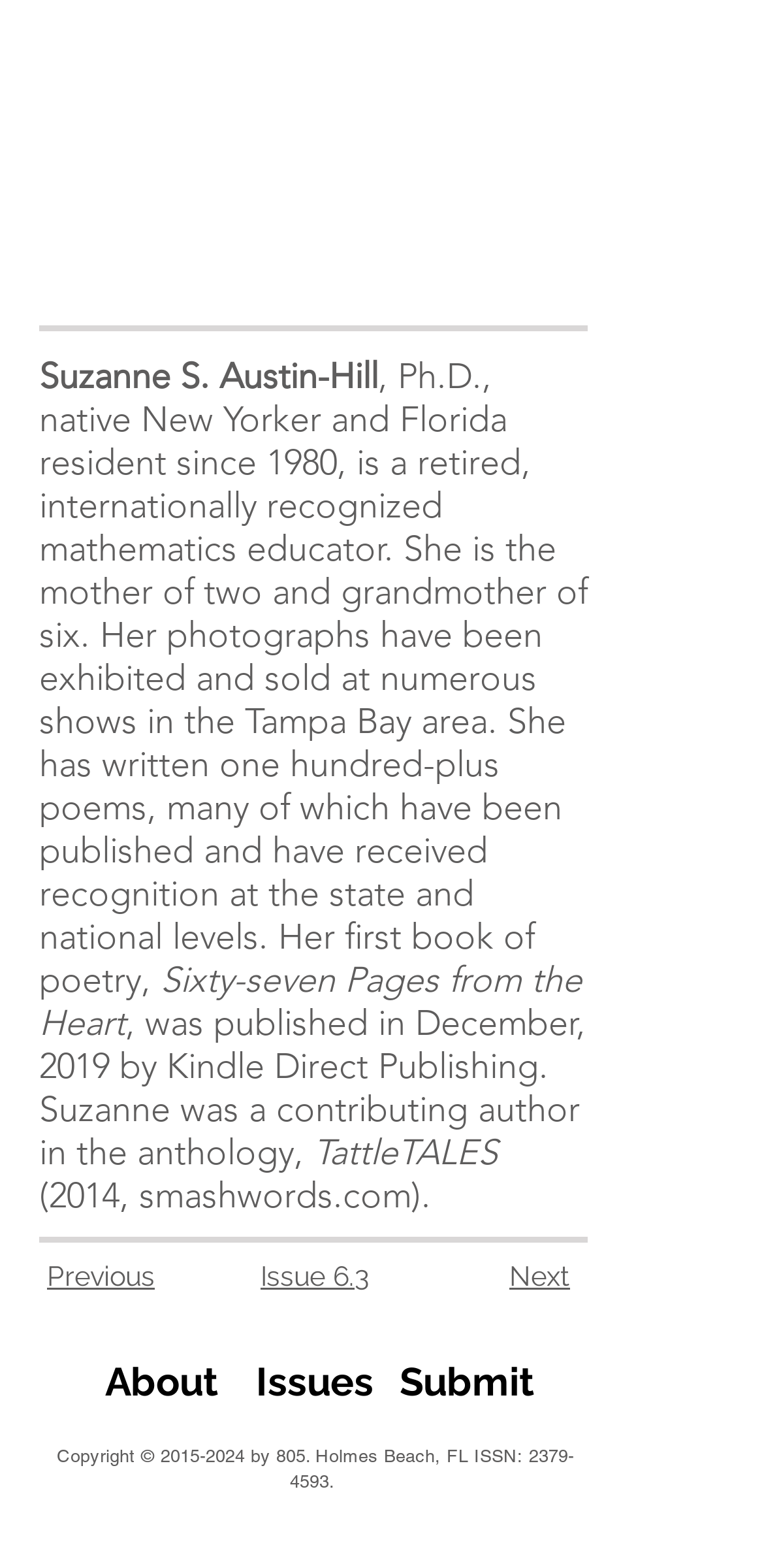What is the title of the book published in 2019?
Provide a short answer using one word or a brief phrase based on the image.

Not mentioned